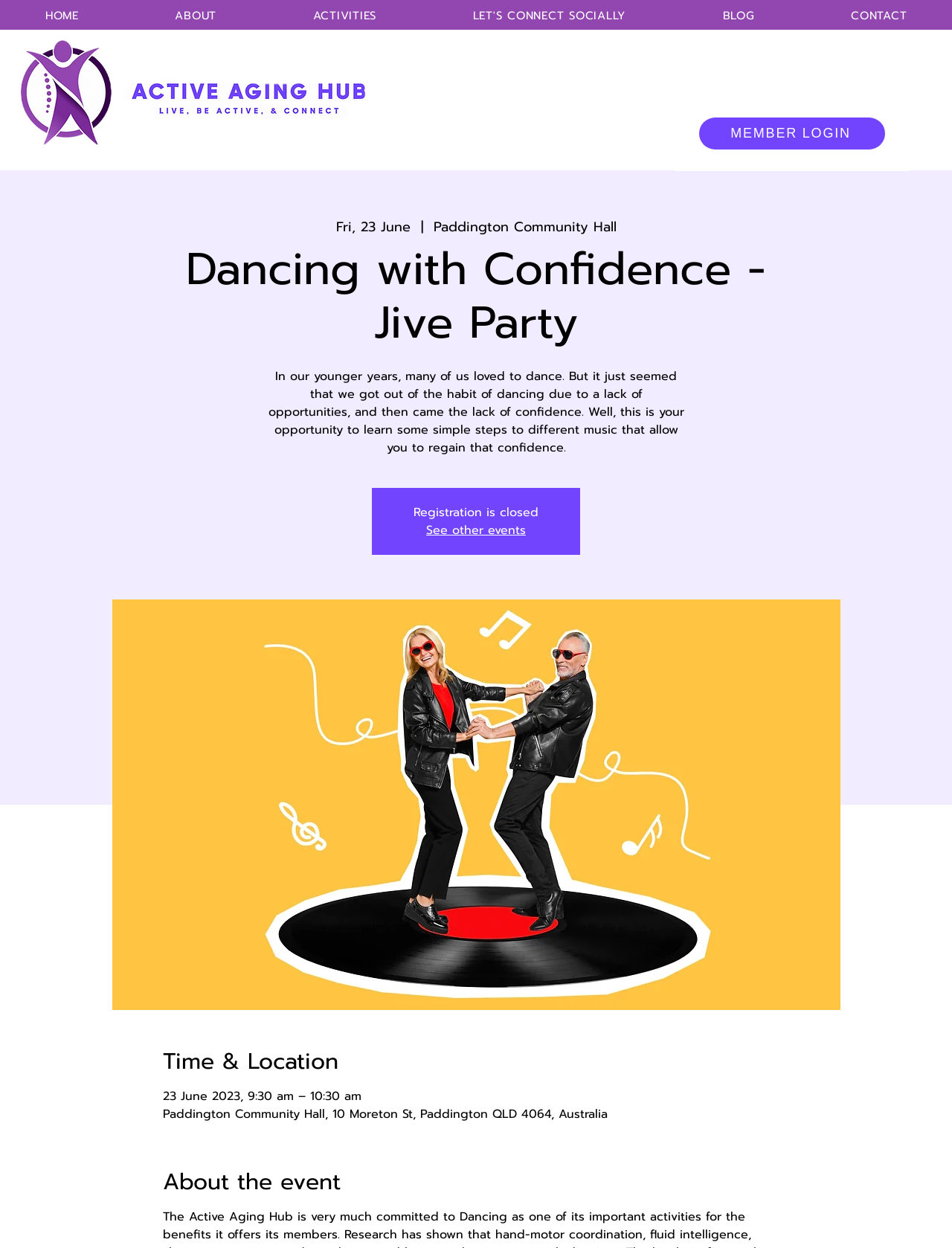Please extract the webpage's main title and generate its text content.

Dancing with Confidence - Jive Party